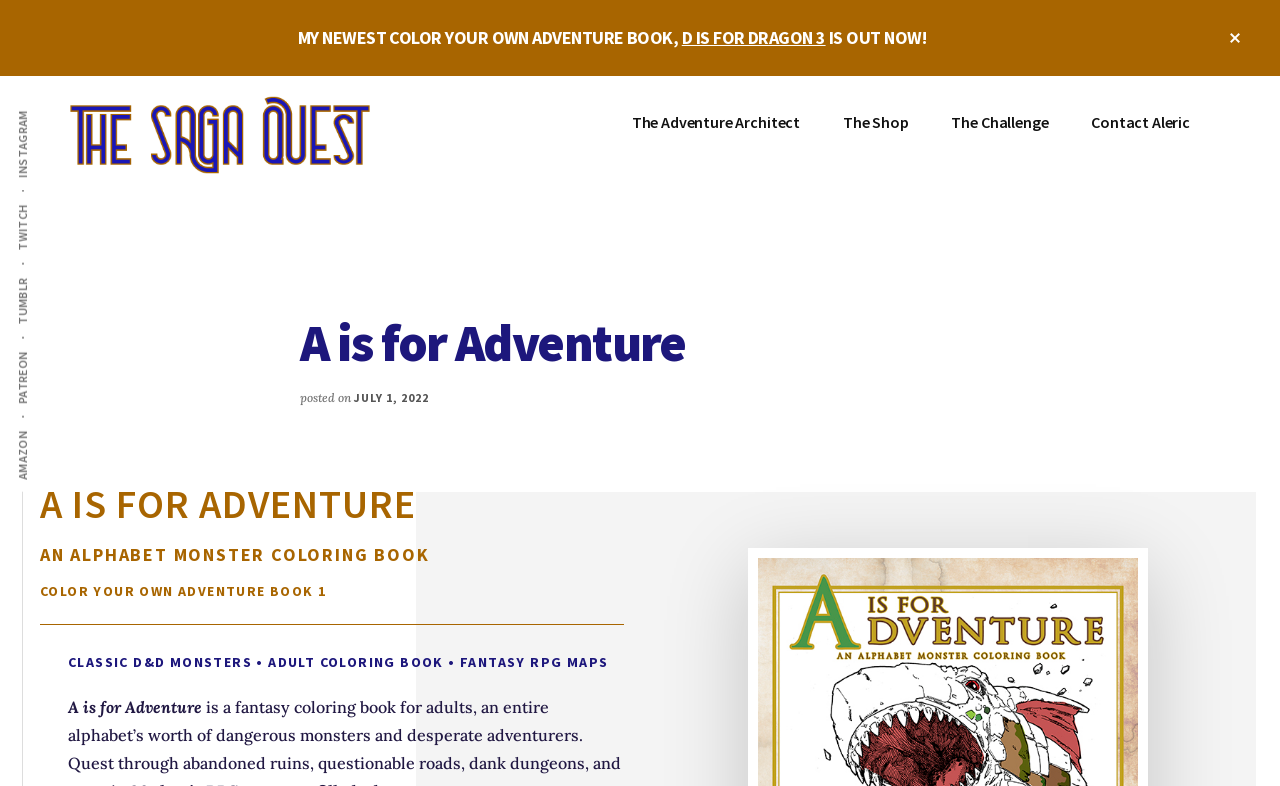What is the name of the author?
From the image, respond using a single word or phrase.

Aleric Vancil